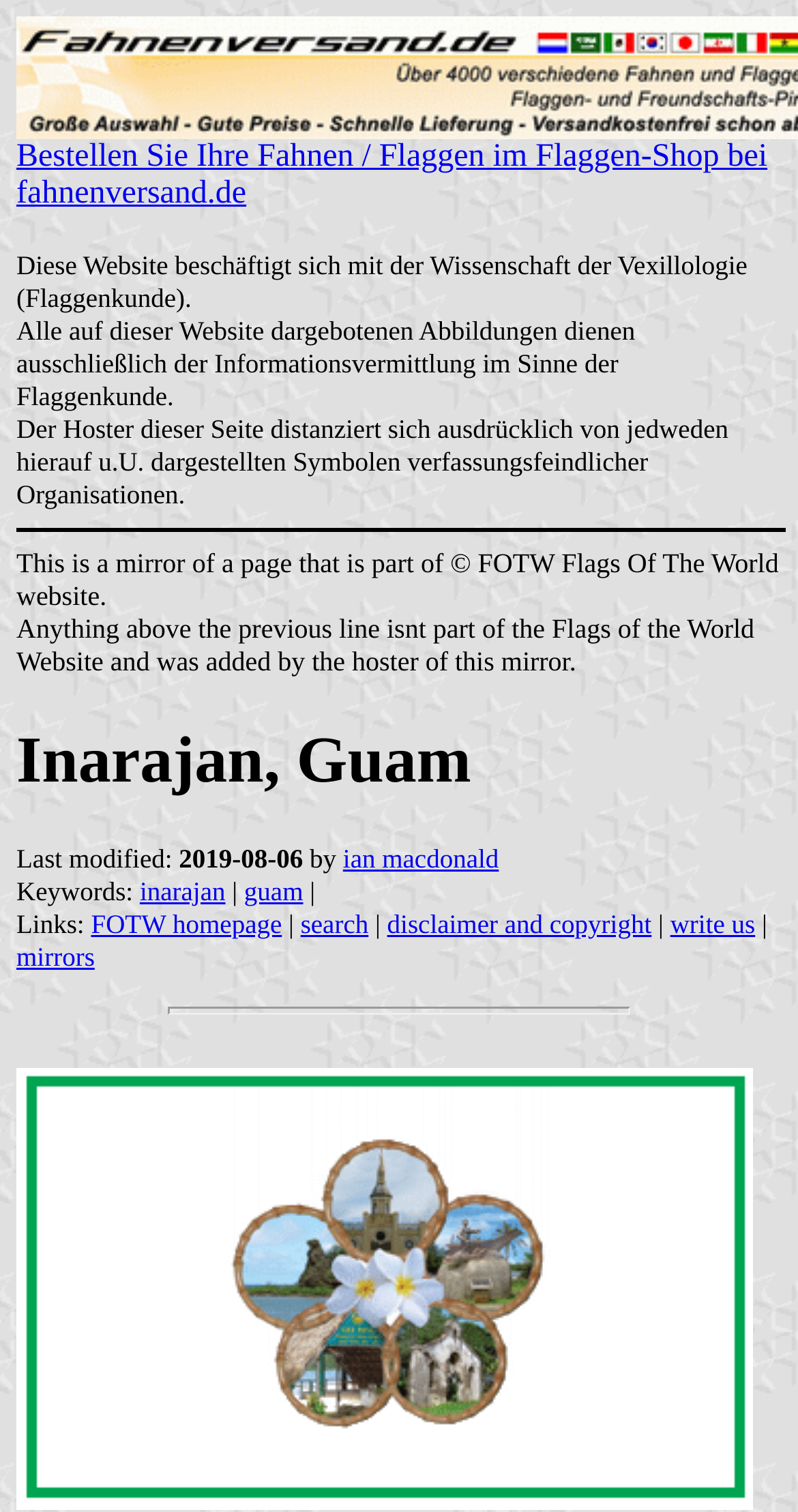Identify the coordinates of the bounding box for the element that must be clicked to accomplish the instruction: "Click on the link to FOTW homepage".

[0.114, 0.601, 0.353, 0.621]